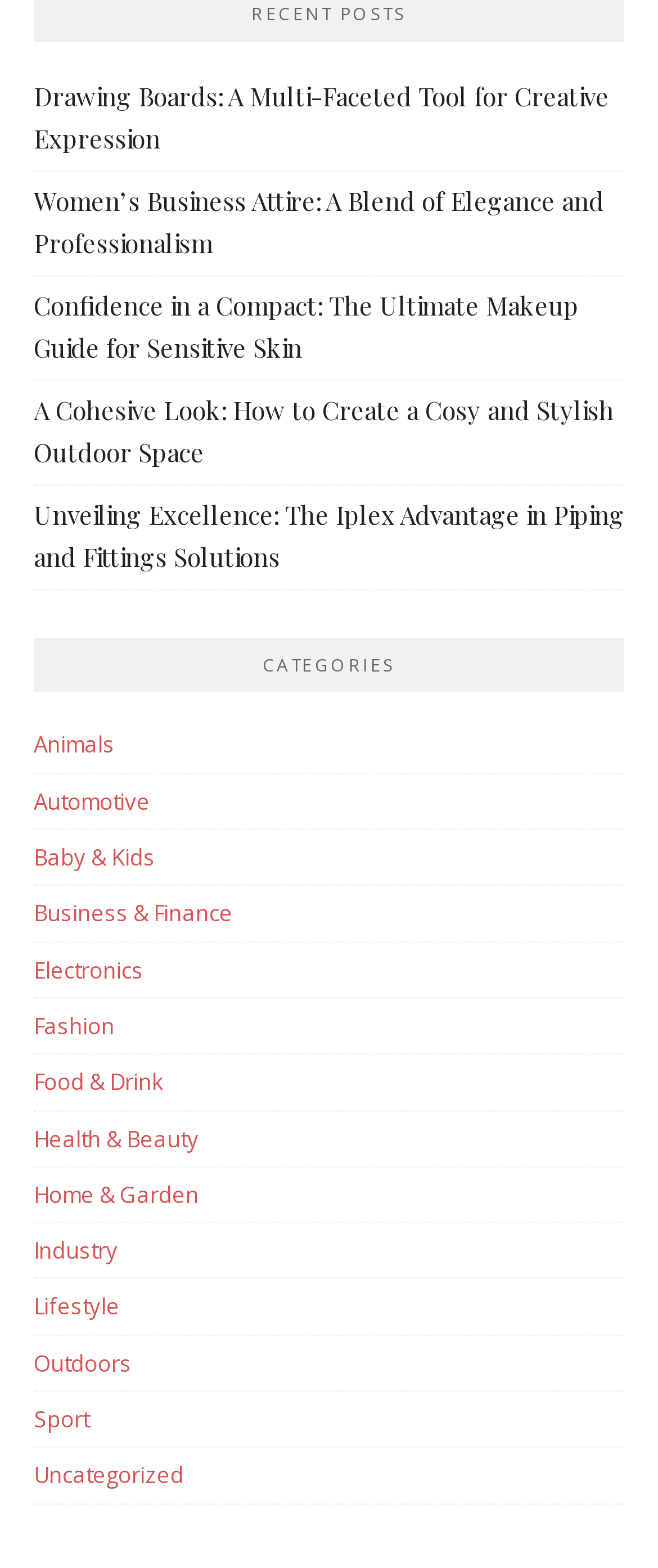How many categories are listed on the webpage?
Please provide a detailed and thorough answer to the question.

I counted the number of links under the 'CATEGORIES' heading, and there are 15 links, each representing a category.